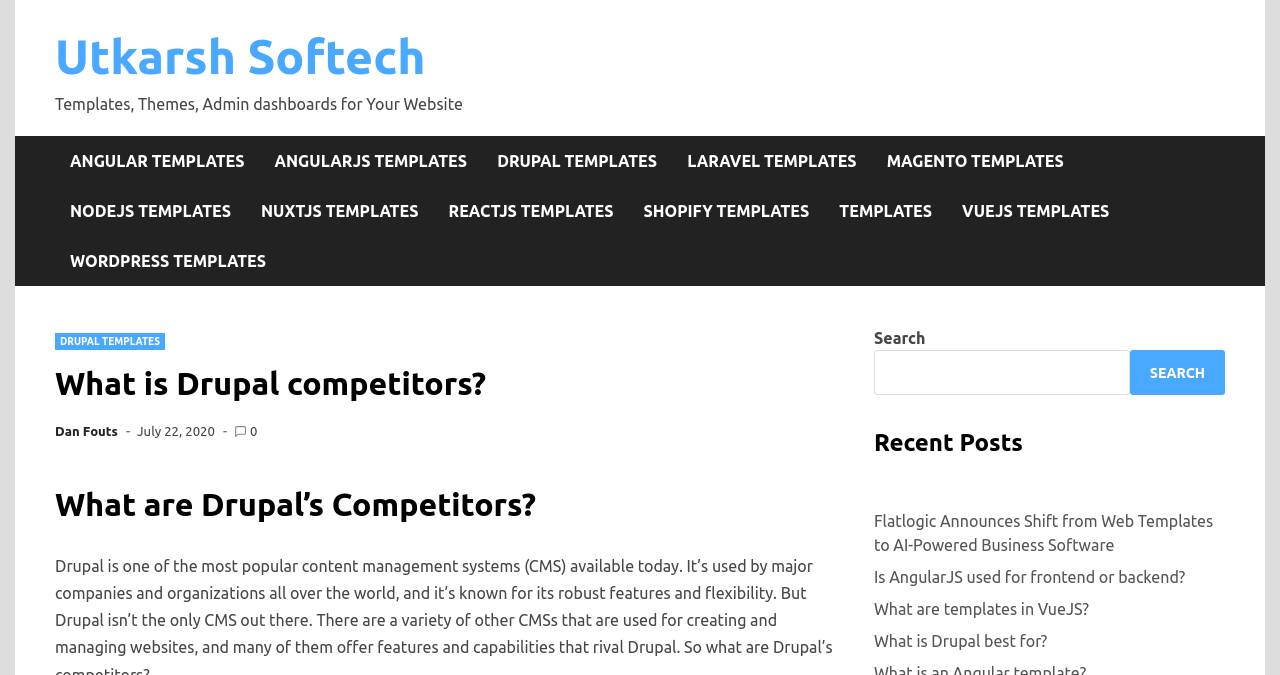Determine the bounding box coordinates for the clickable element to execute this instruction: "Explore Recent Posts". Provide the coordinates as four float numbers between 0 and 1, i.e., [left, top, right, bottom].

[0.683, 0.63, 0.957, 0.683]